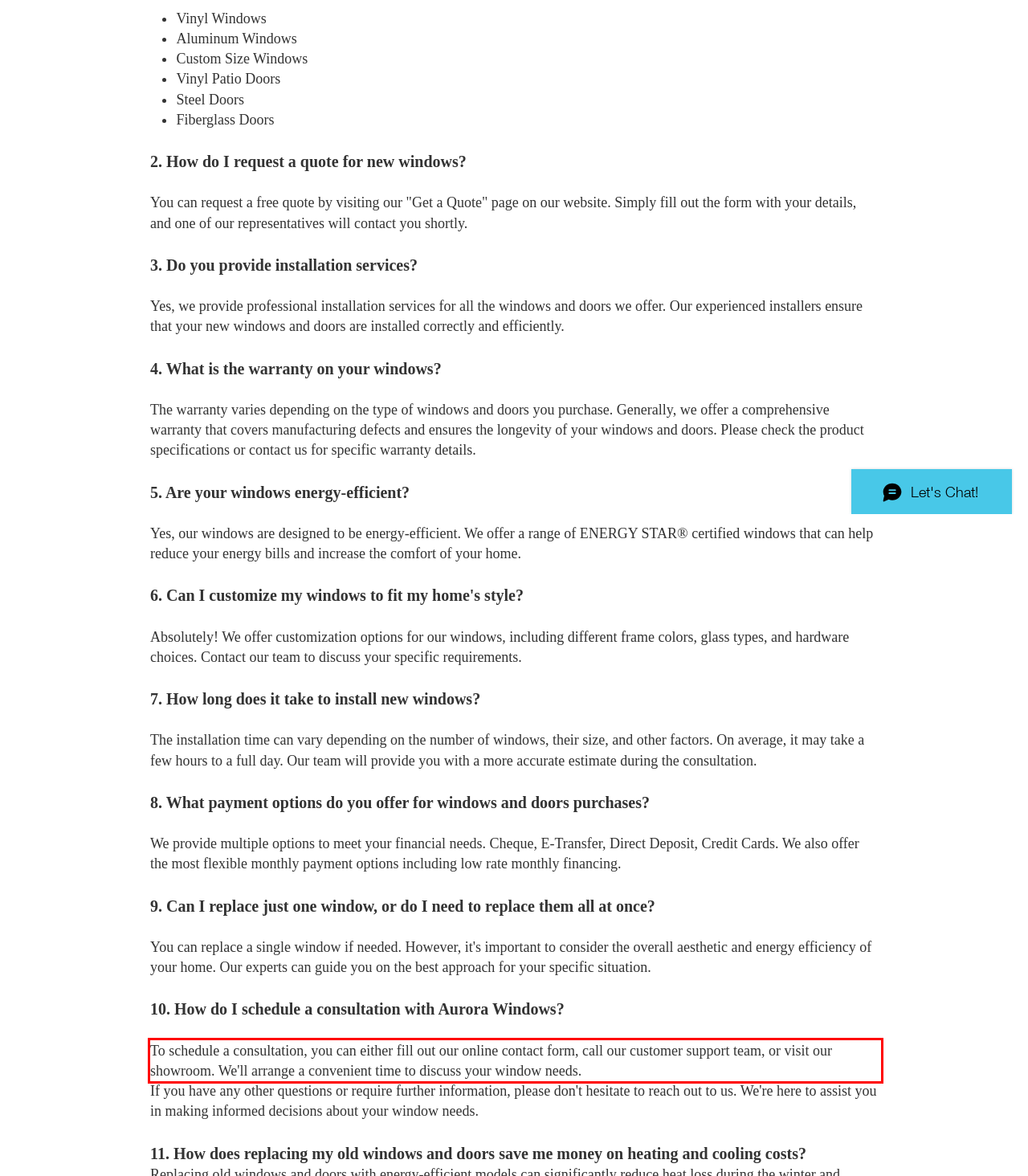You are given a screenshot of a webpage with a UI element highlighted by a red bounding box. Please perform OCR on the text content within this red bounding box.

To schedule a consultation, you can either fill out our online contact form, call our customer support team, or visit our showroom. We'll arrange a convenient time to discuss your window needs.